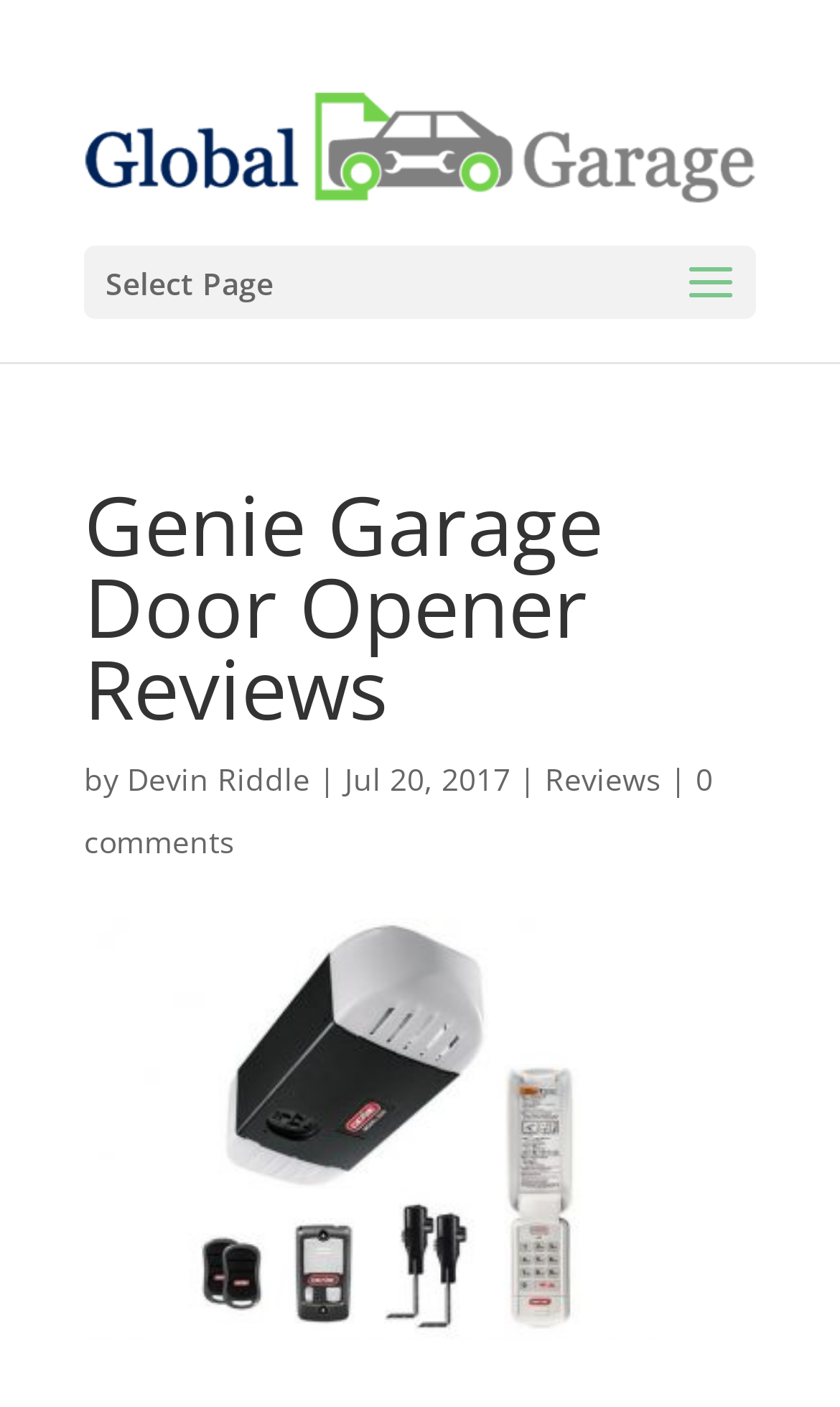Deliver a detailed narrative of the webpage's visual and textual elements.

The webpage is about Genie Garage Door Opener reviews. At the top left corner, there is a link to "Global Garage" accompanied by an image with the same name. Below this, there is a static text "Select Page". 

The main heading "Genie Garage Door Opener Reviews" is prominently displayed in the top half of the page. Following this heading, there is a byline that reads "by Devin Riddle" with the date "Jul 20, 2017" next to it. 

On the same horizontal level, there are two links: "Reviews" and "0 comments". The "Reviews" link is positioned to the right of the byline, while the "0 comments" link is at the far right. 

At the bottom of the page, there is a large image related to Genie Garage Door Opener Reviews, taking up most of the width.